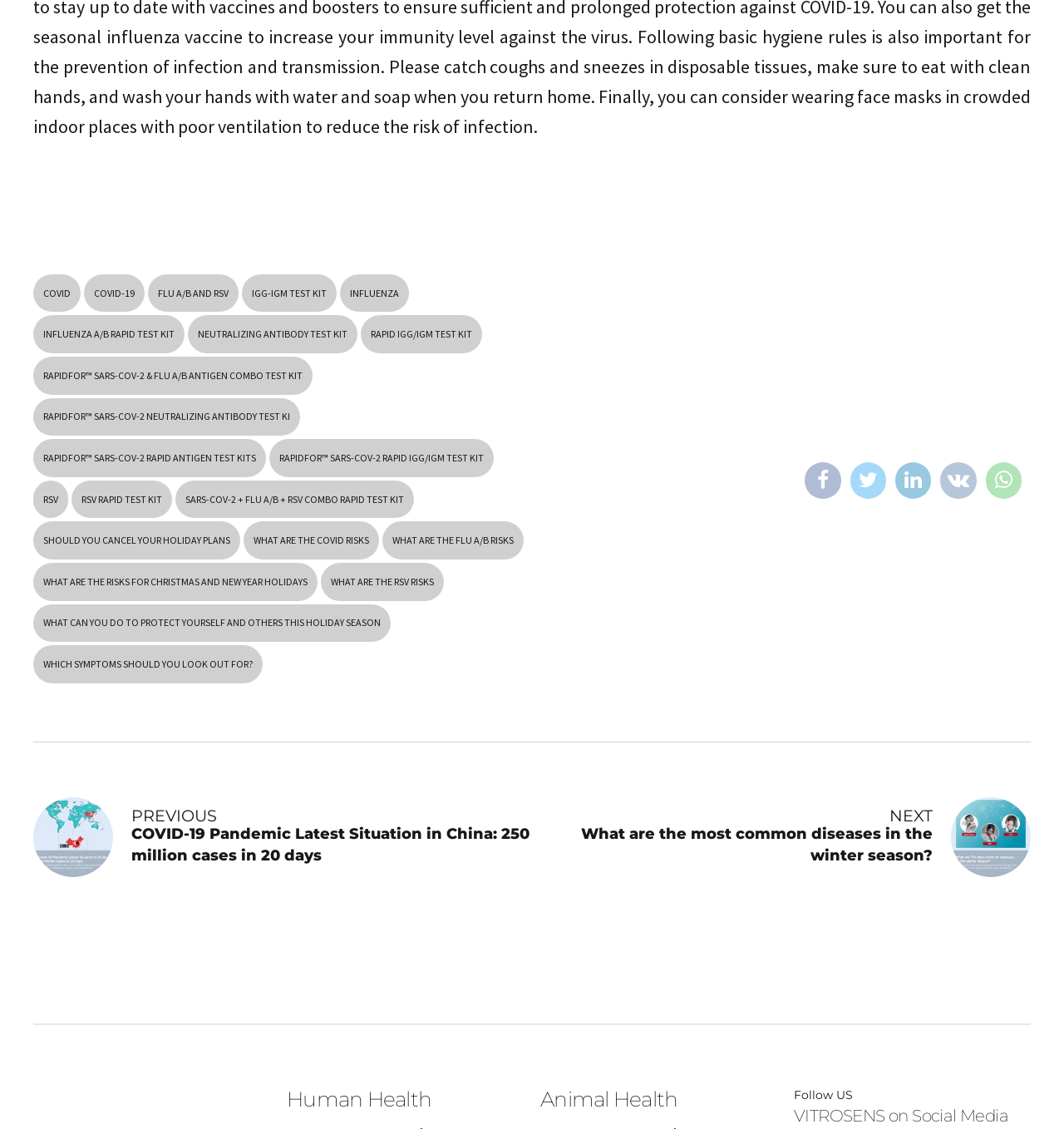Please give the bounding box coordinates of the area that should be clicked to fulfill the following instruction: "View RAPIDFOR™ SARS-COV-2 & FLU A/B ANTIGEN COMBO TEST KIT details". The coordinates should be in the format of four float numbers from 0 to 1, i.e., [left, top, right, bottom].

[0.031, 0.316, 0.294, 0.35]